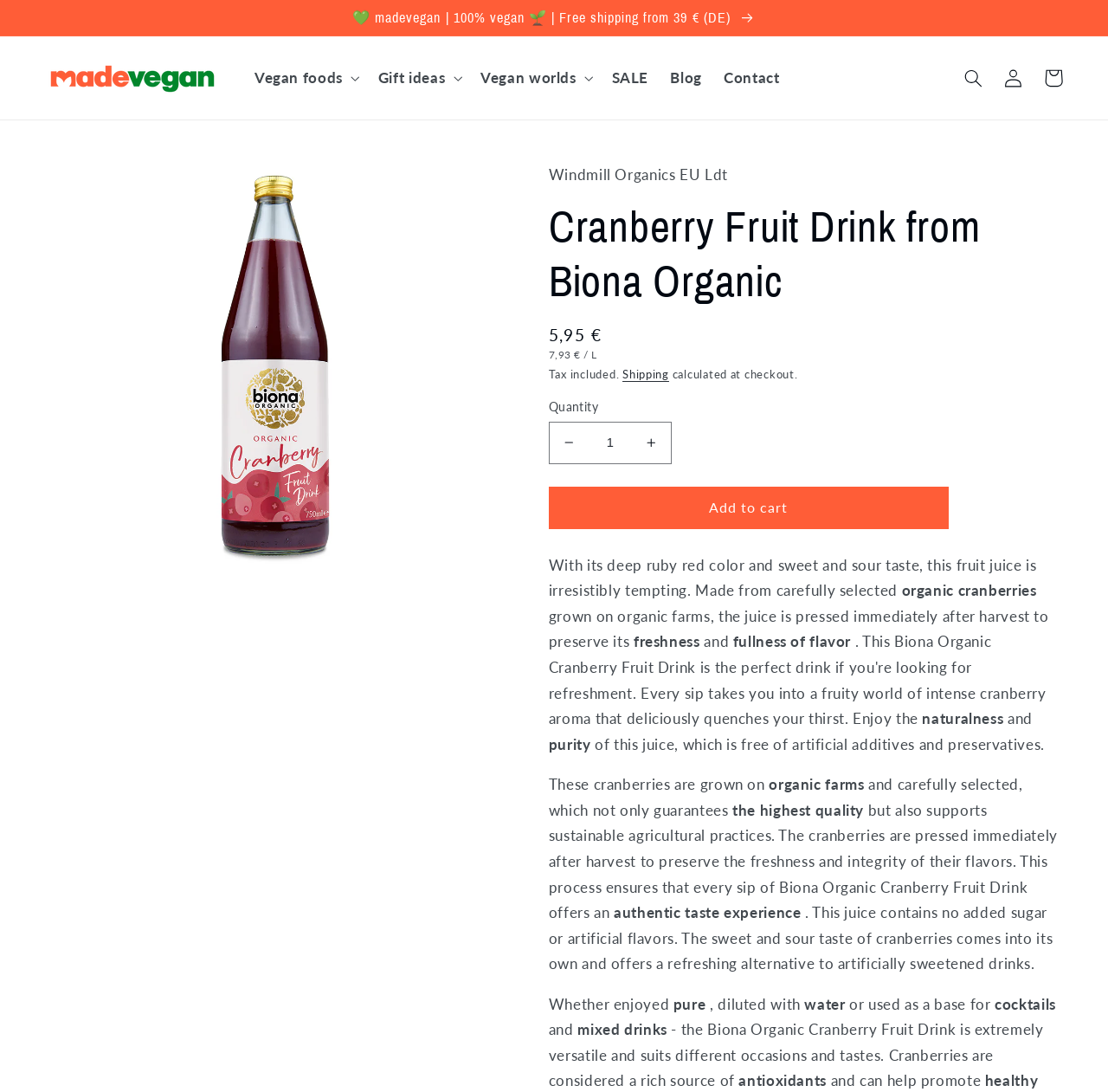Locate the bounding box coordinates of the clickable part needed for the task: "Increase the quantity of the Cranberry Fruit Drink".

[0.57, 0.386, 0.605, 0.425]